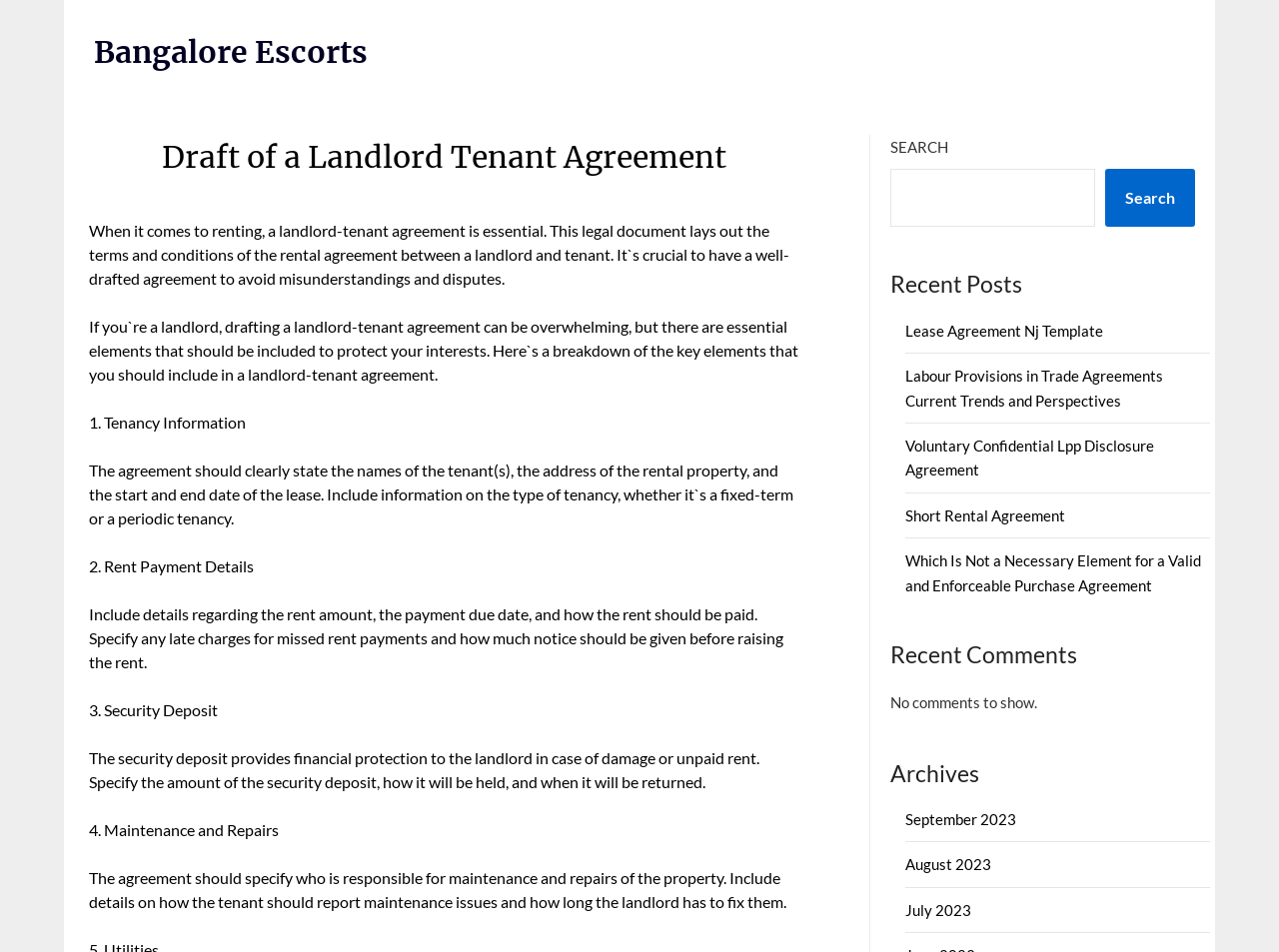Can you look at the image and give a comprehensive answer to the question:
What type of tenancy is mentioned on the webpage?

The webpage mentions that the agreement should include information on the type of tenancy, whether it's a fixed-term or a periodic tenancy. This suggests that these are two common types of tenancy arrangements.